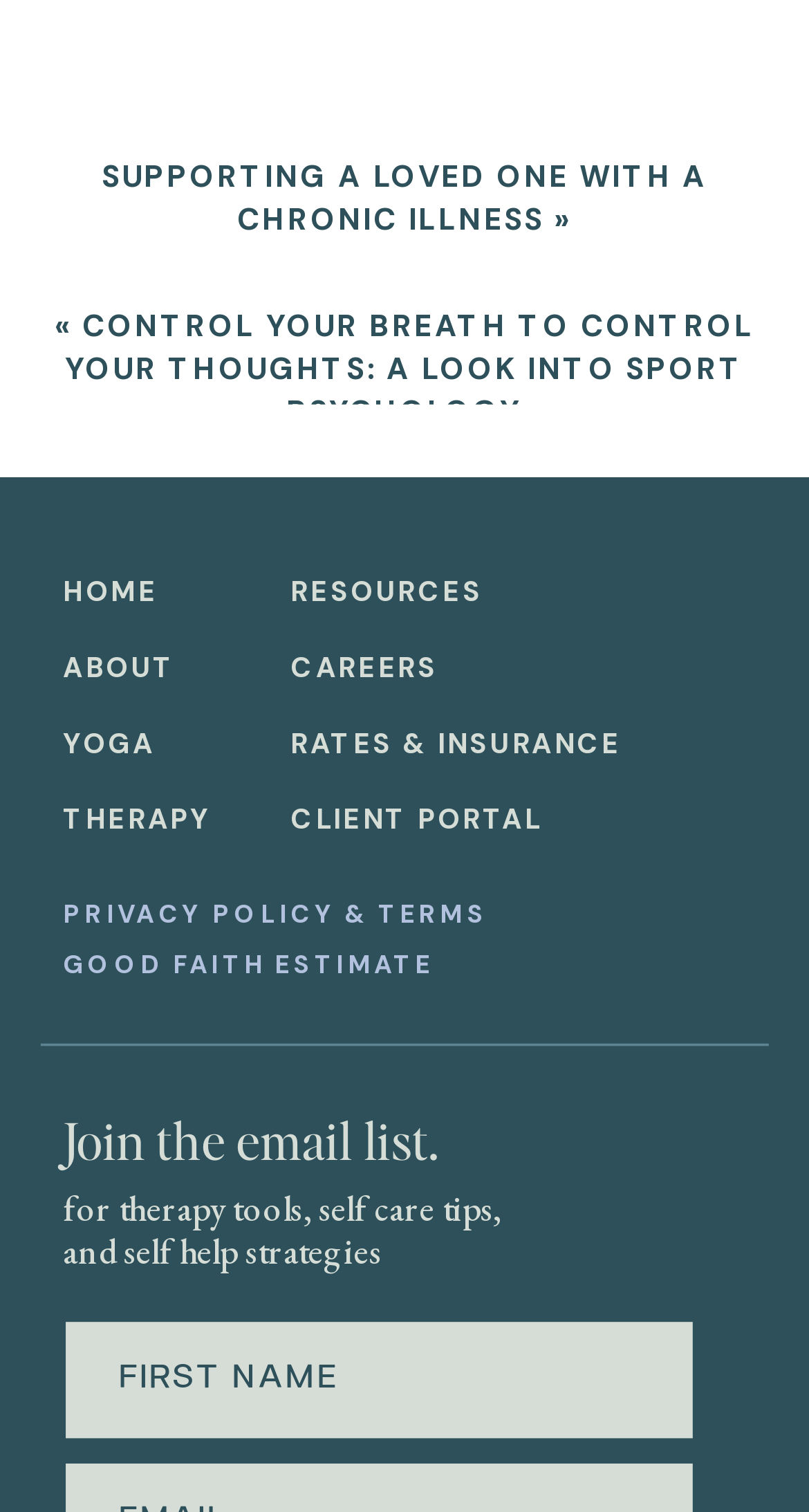Using the format (top-left x, top-left y, bottom-right x, bottom-right y), provide the bounding box coordinates for the described UI element. All values should be floating point numbers between 0 and 1: Good faith estimate

[0.078, 0.627, 0.612, 0.652]